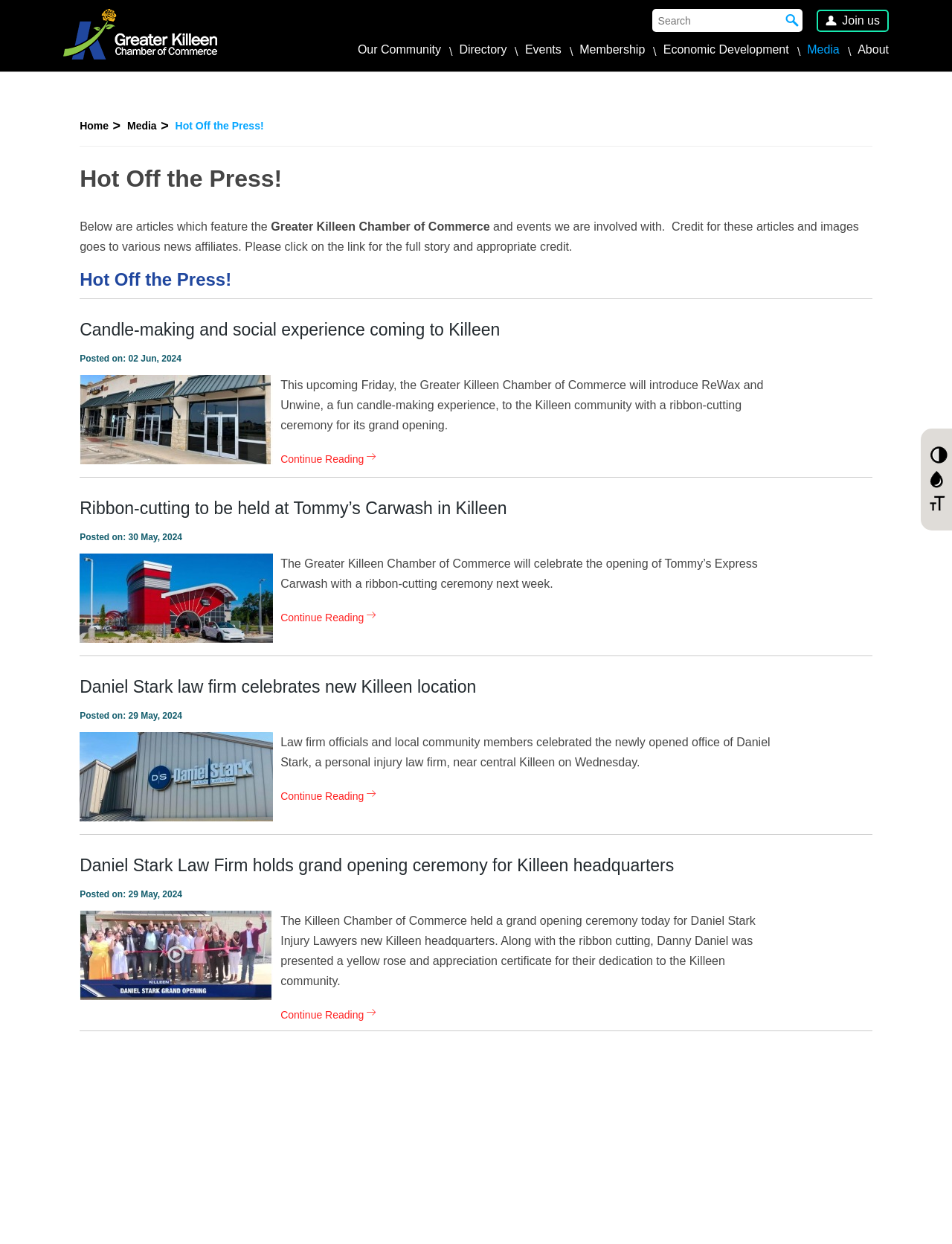Utilize the details in the image to thoroughly answer the following question: What is the name of the chamber of commerce featured on this webpage?

The answer can be found by looking at the top-left corner of the webpage, where the logo and name of the chamber of commerce are displayed. The name 'Greater Killeen Chamber of Commerce' is written next to the logo.